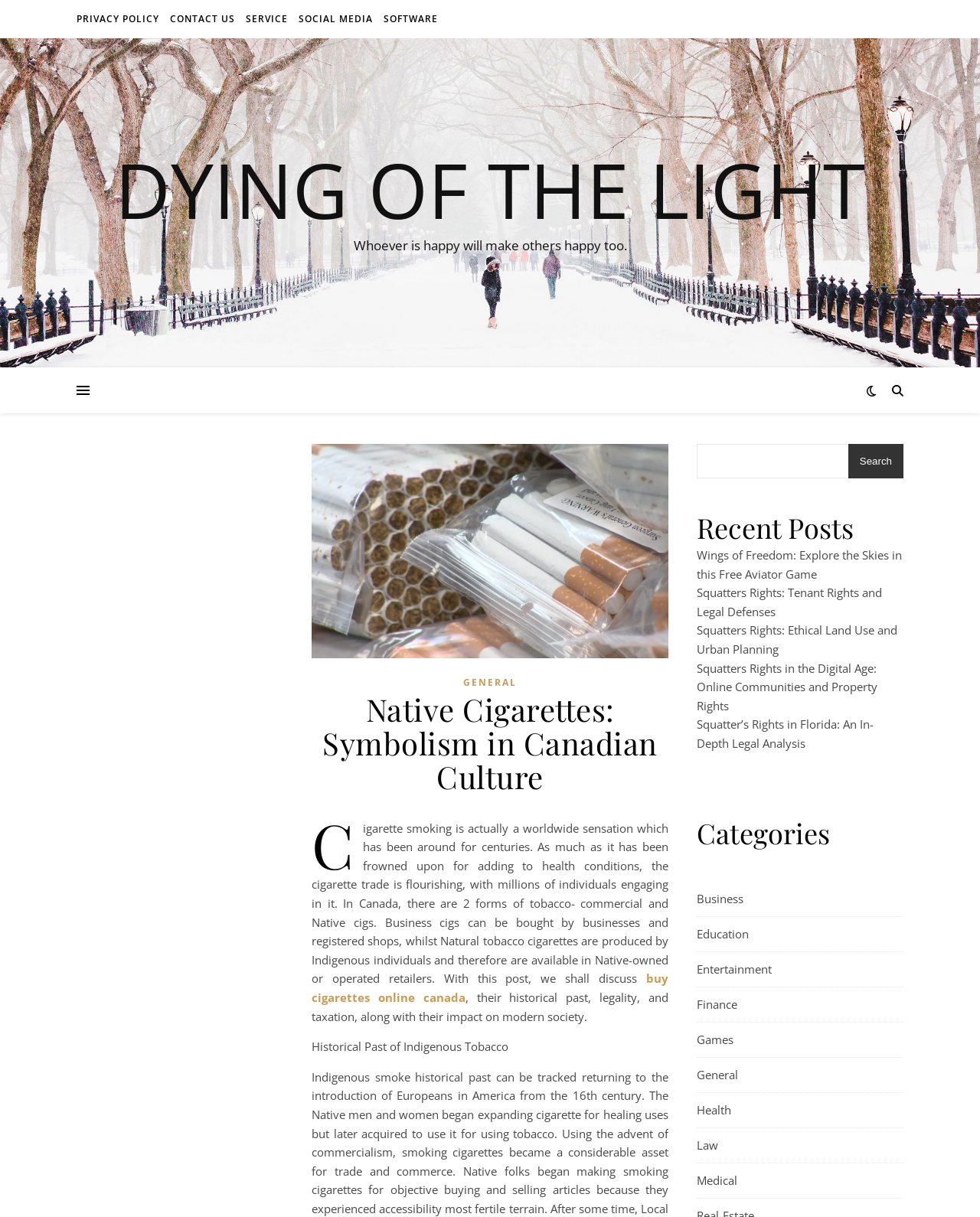Give a complete and precise description of the webpage's appearance.

The webpage is about Native Cigarettes and their symbolism in Canadian culture. At the top, there are five links: "PRIVACY POLICY", "CONTACT US", "SERVICE", "SOCIAL MEDIA", and "SOFTWARE". Below these links, there is a table with a prominent link "DYING OF THE LIGHT" that spans the entire width of the page.

On the left side, there is a quote "Whoever is happy will make others happy too." Below the quote, there is a section with a heading "Native Cigarettes: Symbolism in Canadian Culture" and a paragraph of text that discusses the history and impact of Native cigarettes in Canada. The text also includes a link to "buy cigarettes online canada".

Further down, there is a section with a heading "Historical Past of Indigenous Tobacco" and a series of links to recent posts, including "Wings of Freedom: Explore the Skies in this Free Aviator Game", "Squatters Rights: Tenant Rights and Legal Defenses", and several others. These links are categorized under headings such as "Business", "Education", "Entertainment", and so on.

On the right side, there is a search bar with a button labeled "Search". Above the search bar, there is a heading "Recent Posts" and below it, there is a list of links to recent posts.